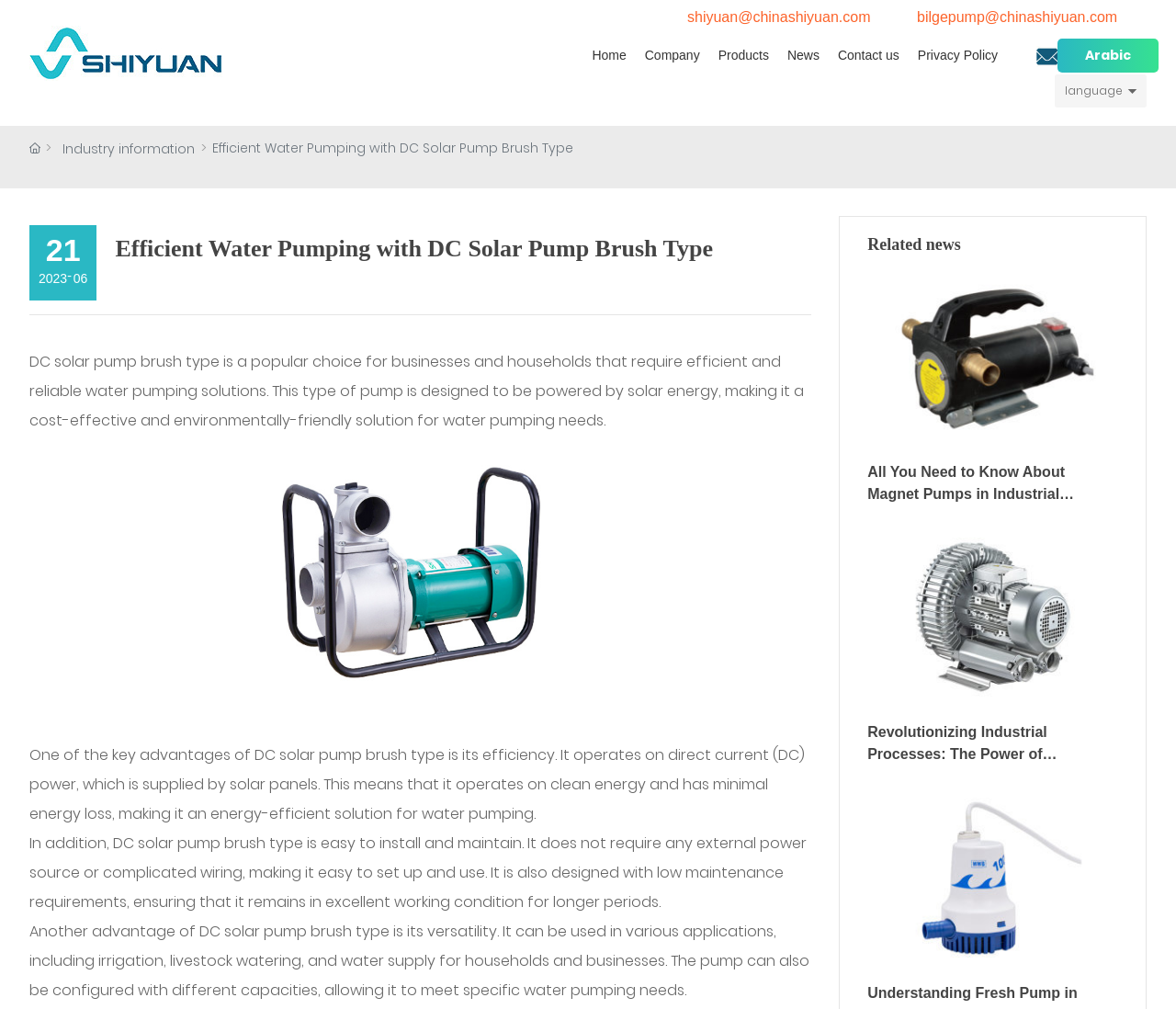Locate the UI element described by alt="ShiYuan" title="ShiYuan" in the provided webpage screenshot. Return the bounding box coordinates in the format (top-left x, top-left y, bottom-right x, bottom-right y), ensuring all values are between 0 and 1.

[0.025, 0.026, 0.238, 0.08]